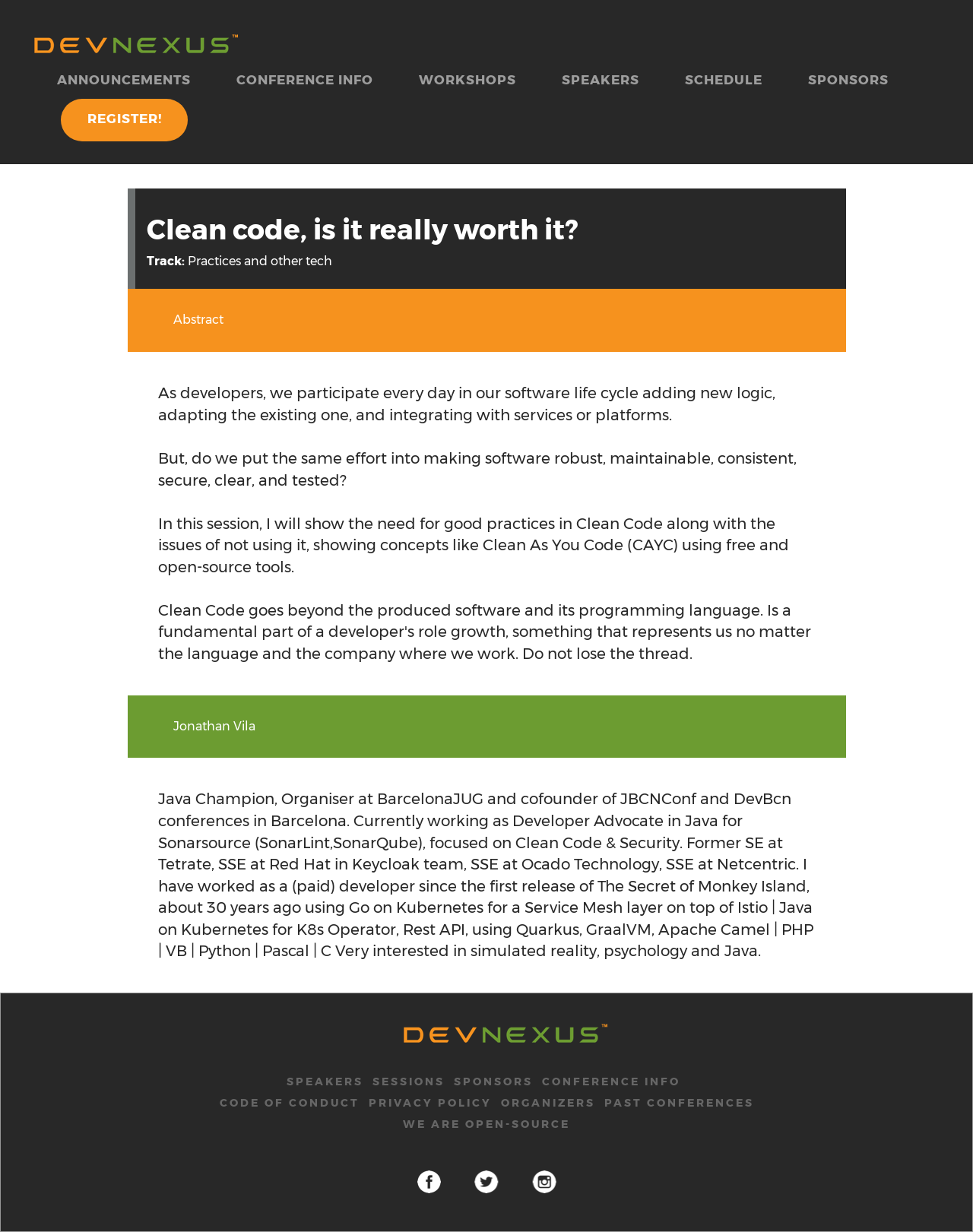Offer a detailed explanation of the webpage layout and contents.

This webpage appears to be a conference session page, specifically for a talk titled "Clean code, is it really worth it?" by Jonathan Vila. 

At the top left, there is a link to "DevNexus" accompanied by an image with the same name. Below this, there are several links to different sections of the conference website, including "ANNOUNCEMENTS", "CONFERENCE INFO", "WORKSHOPS", "SPEAKERS", "SCHEDULE", "SPONSORS", and "REGISTER!". 

The main content of the page is divided into two sections. The first section has a heading with the title of the talk, followed by a description of the talk, which discusses the importance of clean code and its benefits. 

Below this, there is information about the speaker, Jonathan Vila, including his bio and a list of his experience and interests. 

On the right side of the page, there is a logo image, and below it, there are links to other sections of the conference website, including "SPEAKERS", "SESSIONS", "SPONSORS", "CONFERENCE INFO", "CODE OF CONDUCT", "PRIVACY POLICY", "ORGANIZERS", "PAST CONFERENCES", and "WE ARE OPEN-SOURCE". 

At the very bottom of the page, there are three social media links, each accompanied by an image.